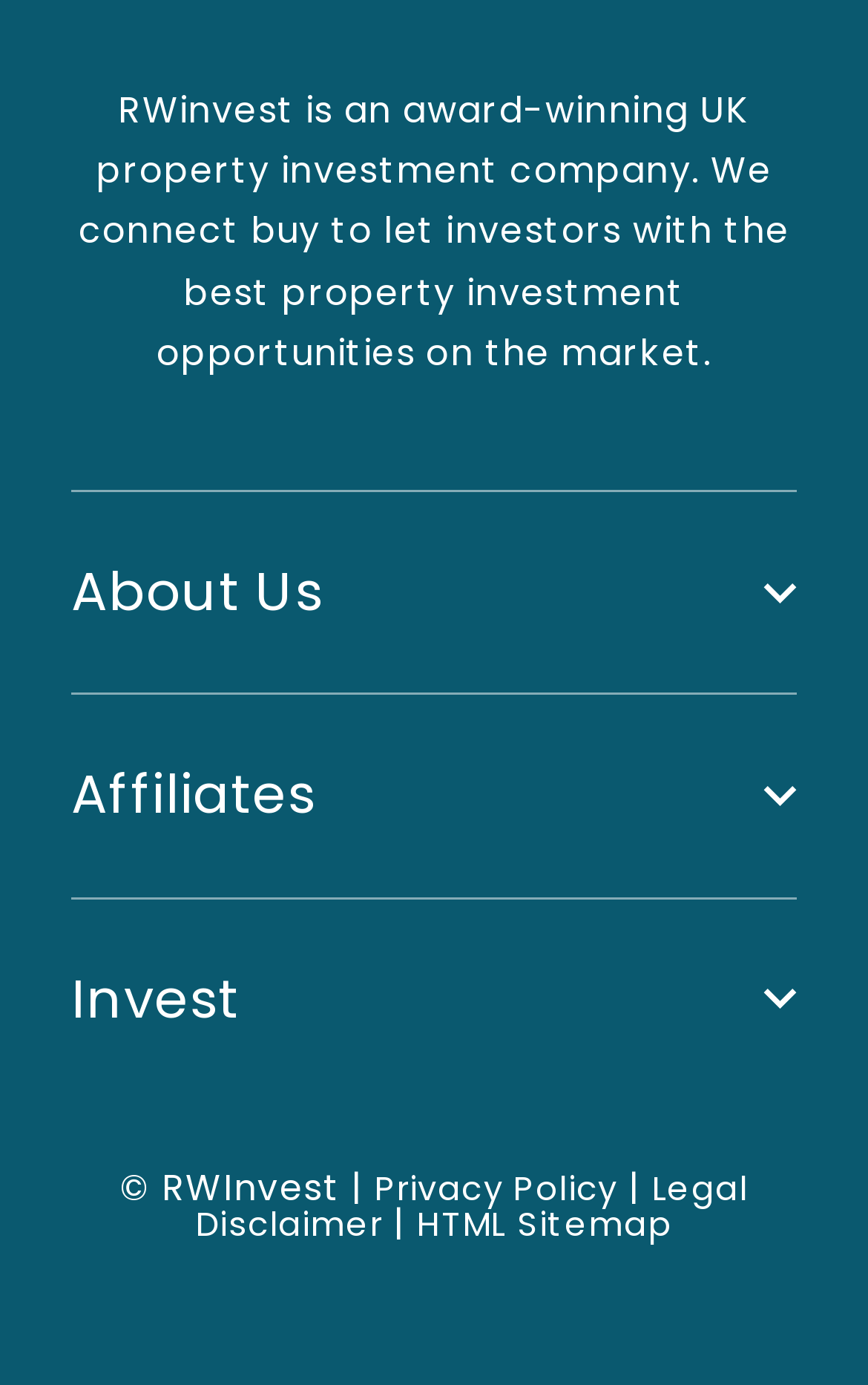Respond with a single word or phrase to the following question: What are the main categories on the webpage?

About Us, Affiliates, Invest